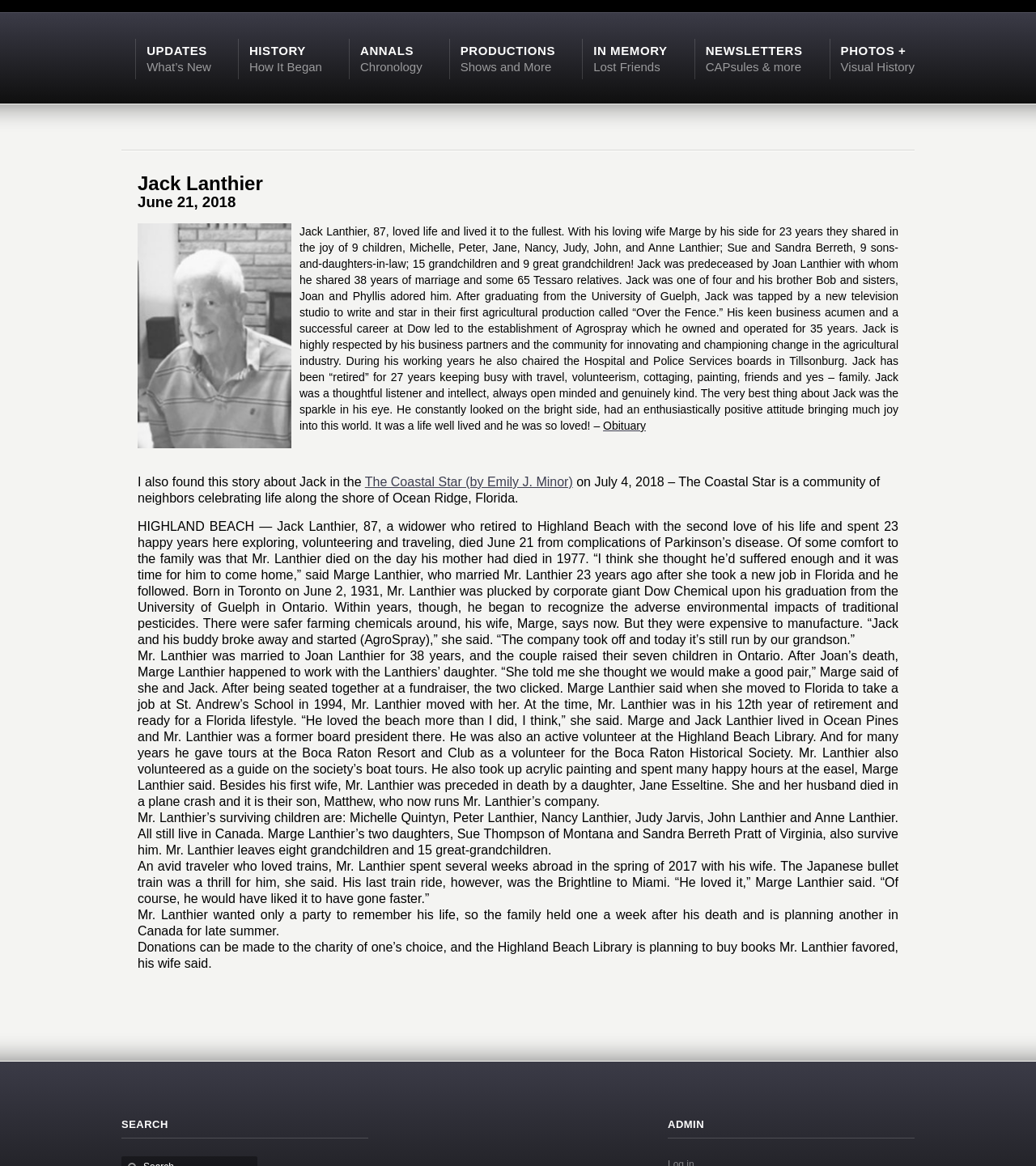Please give a one-word or short phrase response to the following question: 
What was one of Jack Lanthier's hobbies?

Acrylic painting